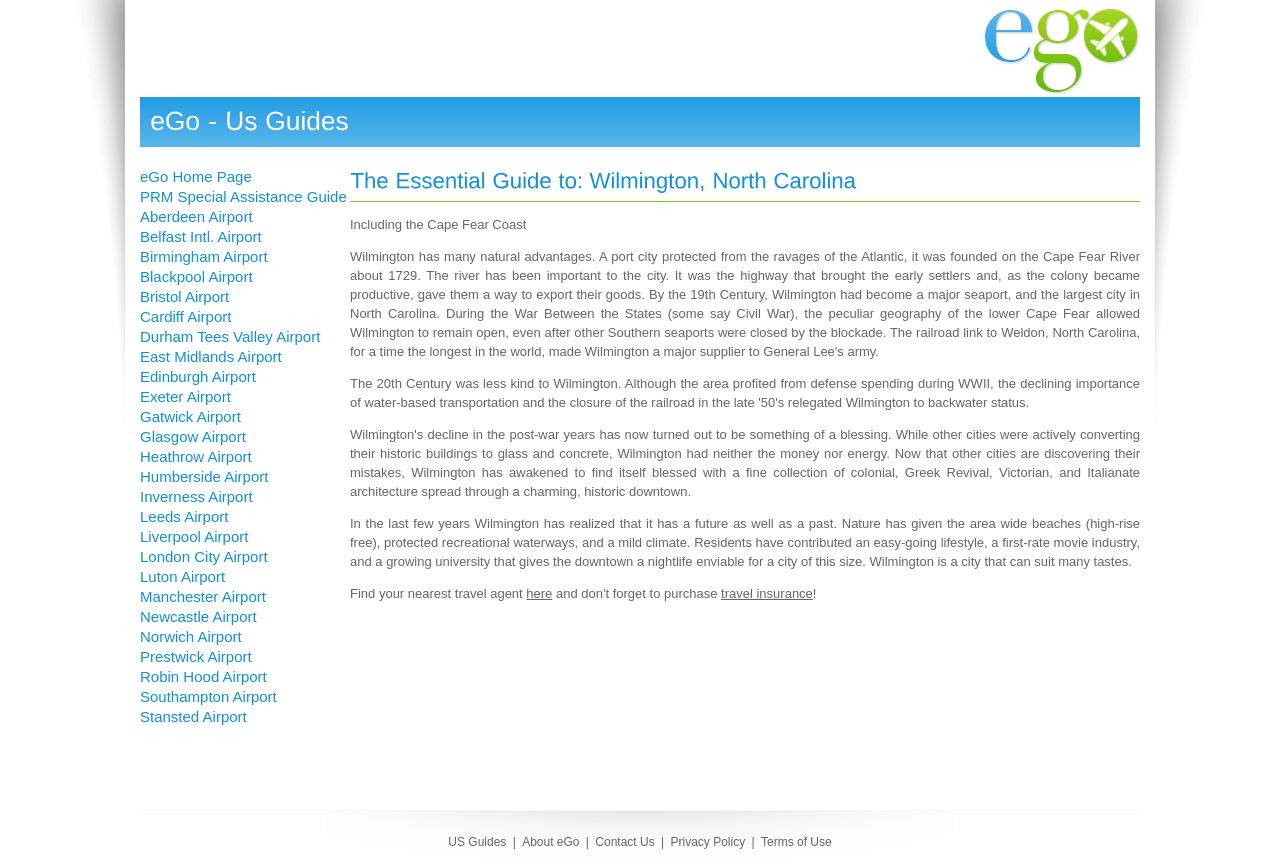Please identify the bounding box coordinates of the element that needs to be clicked to execute the following command: "Explore The Essential Guide to: Wilmington, North Carolina". Provide the bounding box using four float numbers between 0 and 1, formatted as [left, top, right, bottom].

[0.273, 0.194, 0.891, 0.224]